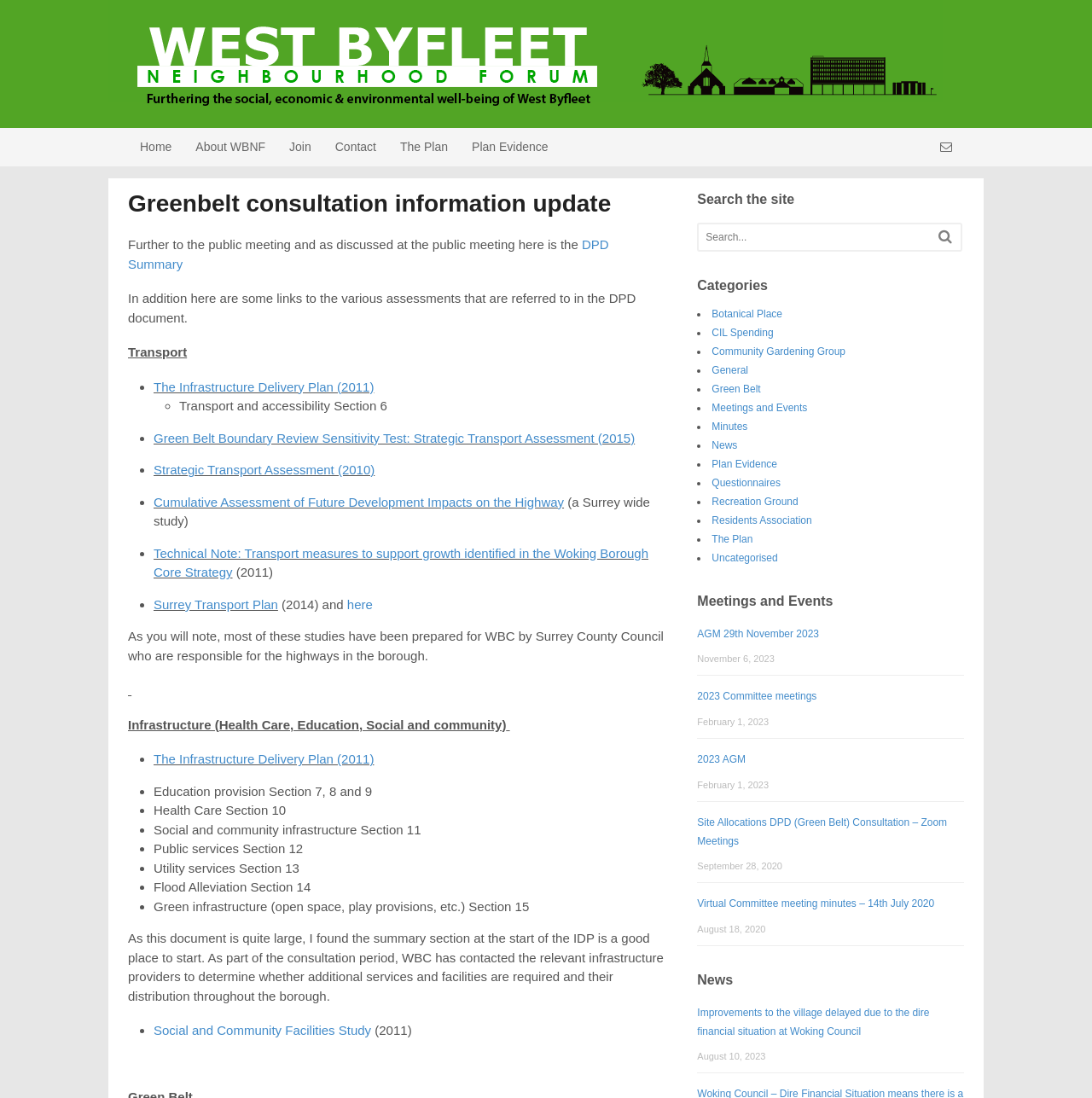Explain in detail what is displayed on the webpage.

The webpage is about the Greenbelt consultation information update from the West Byfleet Neighbourhood Forum. At the top, there is a logo and a navigation menu with links to "Home", "About WBNF", "Join", "Contact", "The Plan", and "Plan Evidence". Below the navigation menu, there is a header section with the title "Greenbelt consultation information update" and a brief introduction to the public meeting and the DPD Summary.

The main content of the webpage is divided into two sections. The first section provides links to various assessments referred to in the DPD document, including transport-related studies and infrastructure plans. These links are organized in a list with bullet points, and each link is accompanied by a brief description.

The second section is about infrastructure, including healthcare, education, social and community infrastructure, public services, utility services, and flood alleviation. This section also has a list of links to relevant documents, each with a brief description.

At the bottom of the page, there is a search bar with a button and a list of categories, including "Botanical Place", "CIL Spending", "Community Gardening Group", and others. Each category has a link to related information.

Throughout the webpage, there are no images except for the logo at the top and some icons, such as the search button and the list markers. The layout is clean and easy to navigate, with clear headings and concise text.